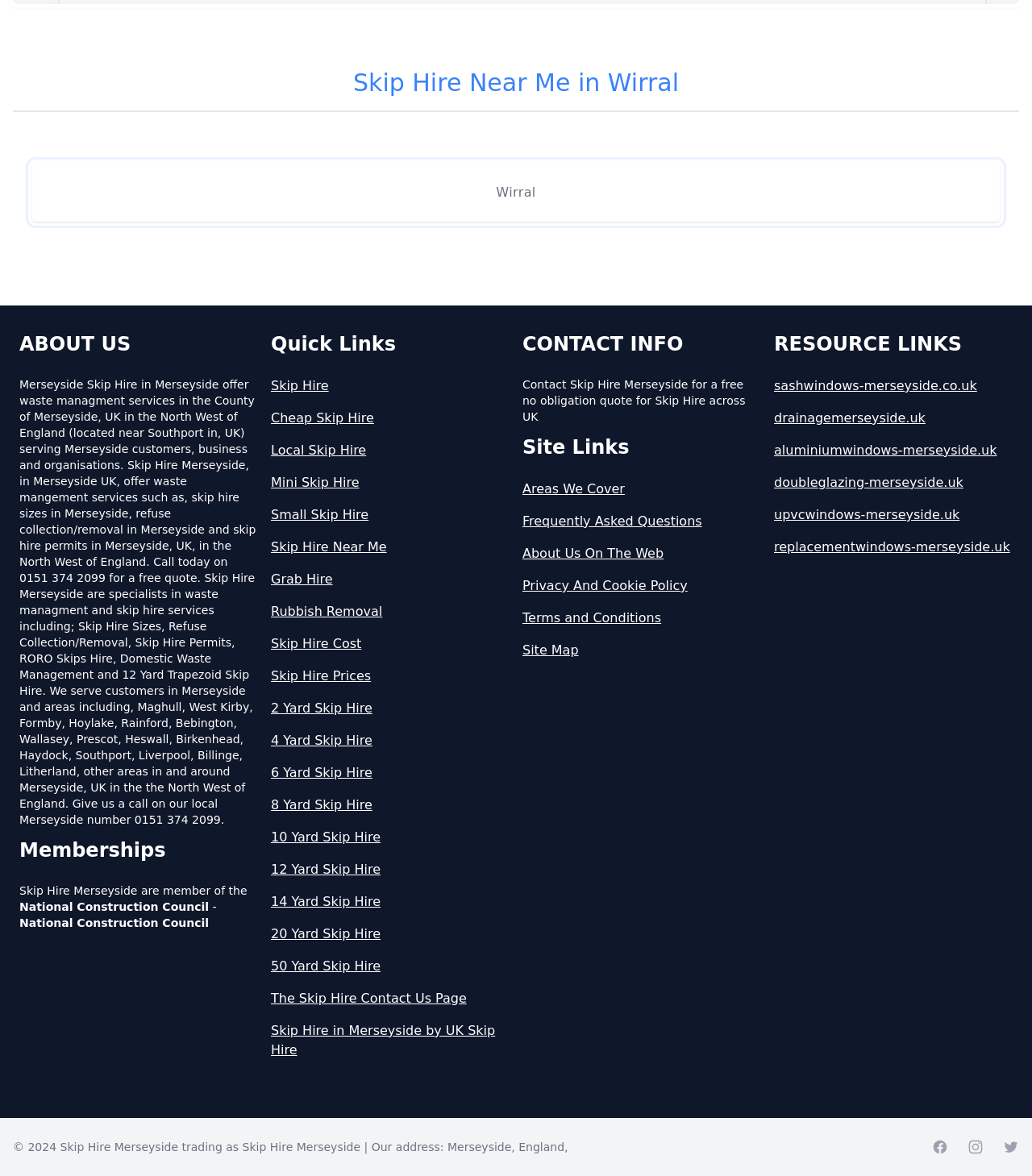What is the county where Skip Hire Merseyside operates?
Provide a concise answer using a single word or phrase based on the image.

Merseyside